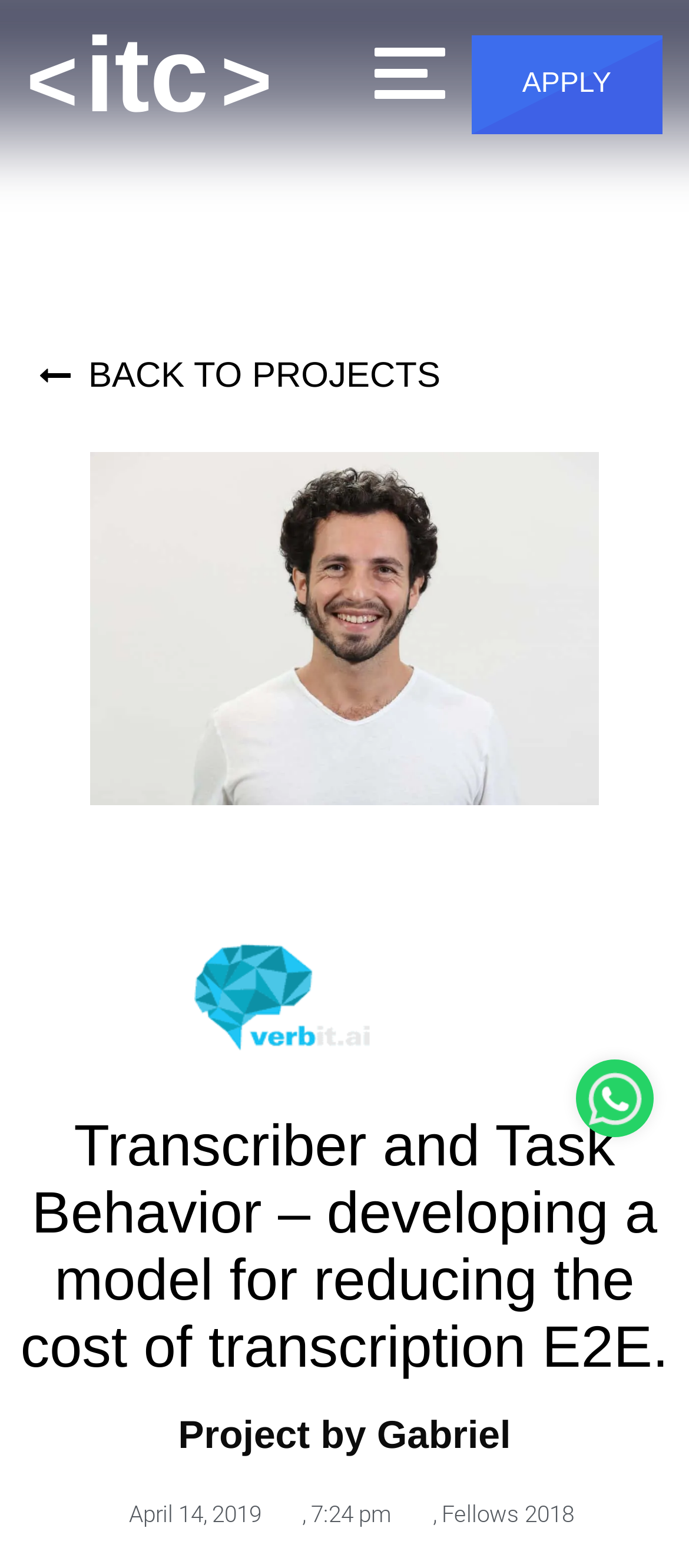Using the element description: "< itc >", determine the bounding box coordinates for the specified UI element. The coordinates should be four float numbers between 0 and 1, [left, top, right, bottom].

[0.038, 0.023, 0.395, 0.073]